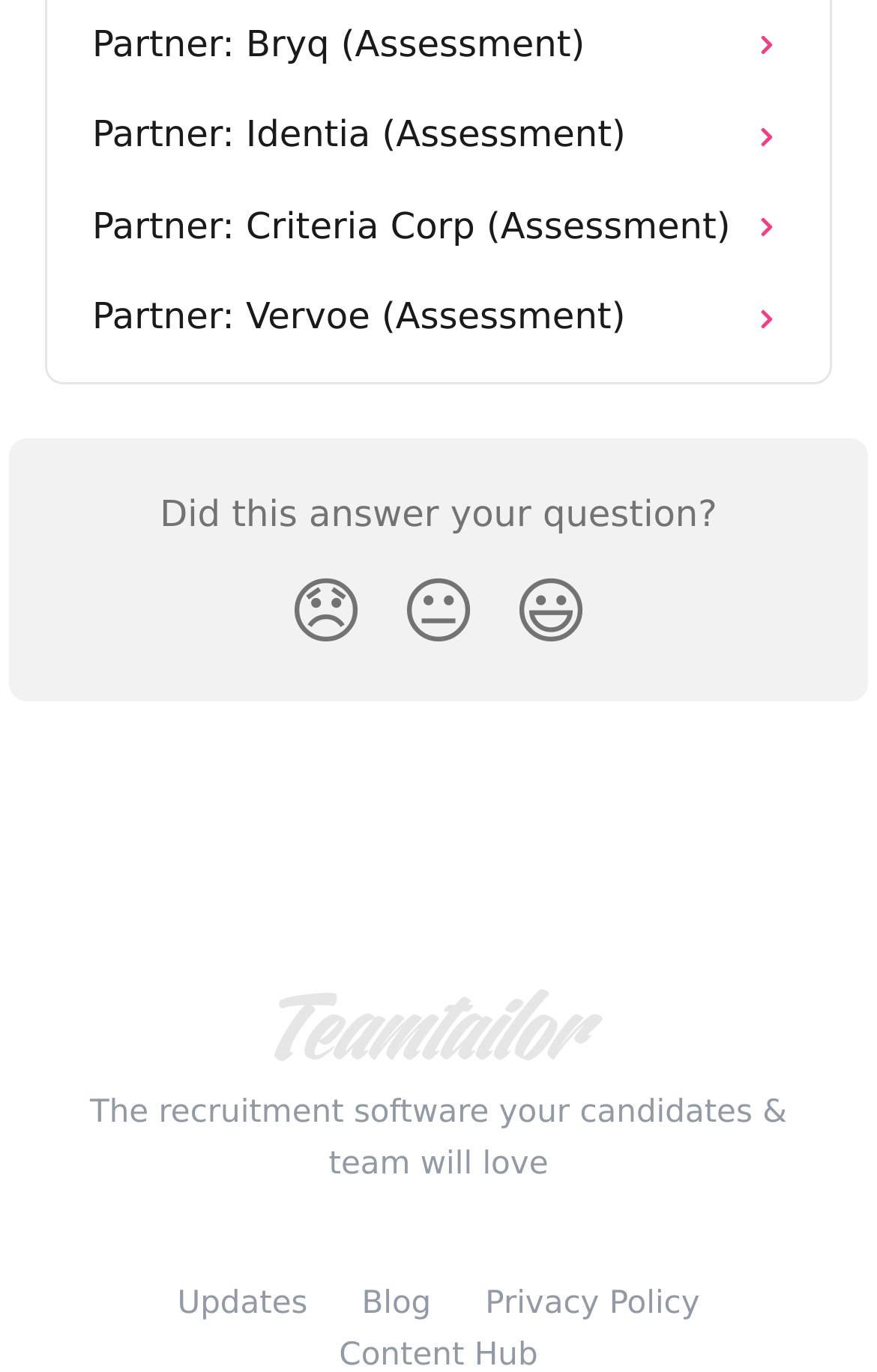What is the text at the bottom of the webpage?
Please give a detailed and thorough answer to the question, covering all relevant points.

I looked at the webpage and found the text 'The recruitment software your candidates & team will love' at the bottom of the webpage.